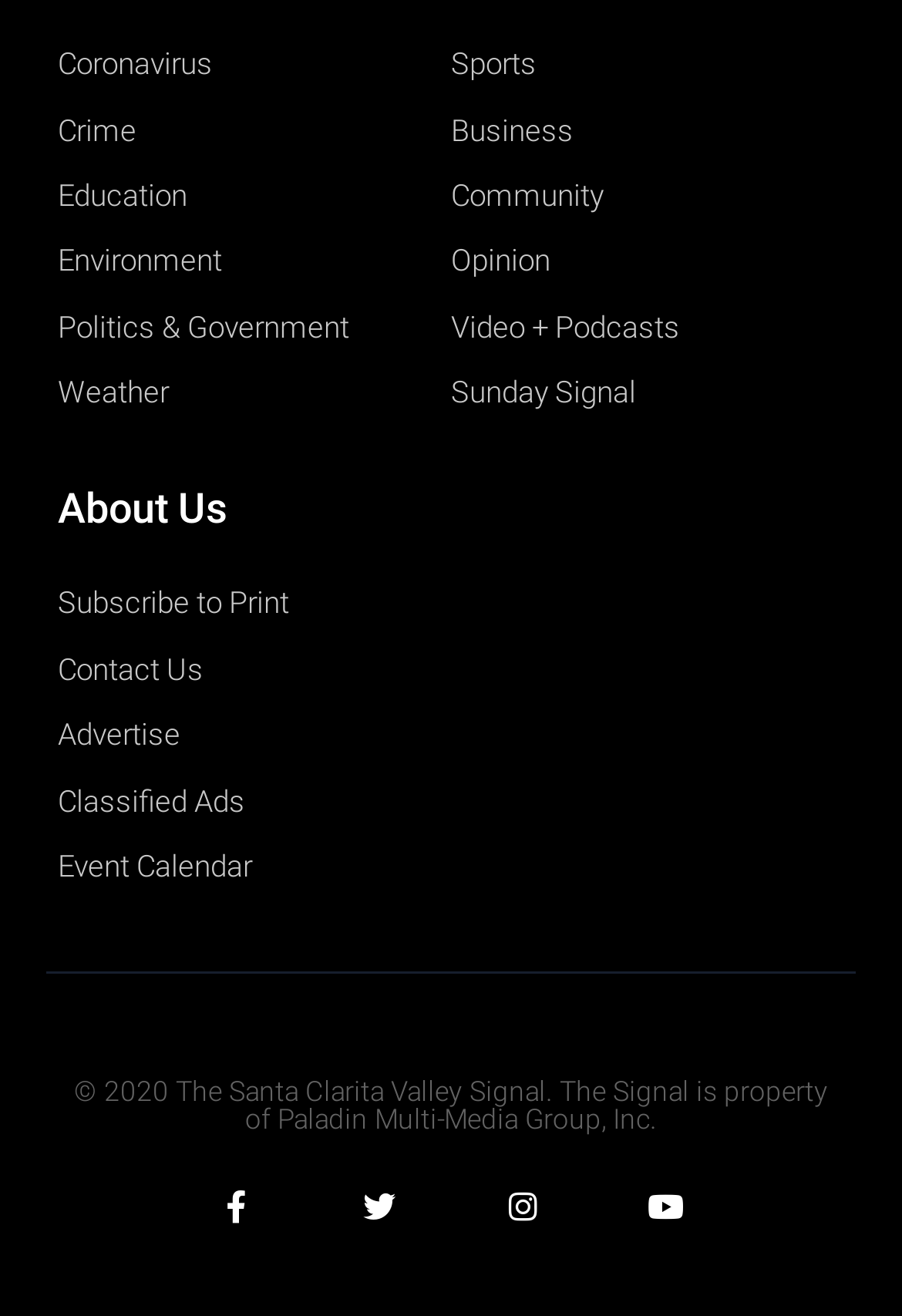Determine the bounding box coordinates of the section to be clicked to follow the instruction: "Follow on Facebook". The coordinates should be given as four float numbers between 0 and 1, formatted as [left, top, right, bottom].

[0.244, 0.905, 0.279, 0.929]